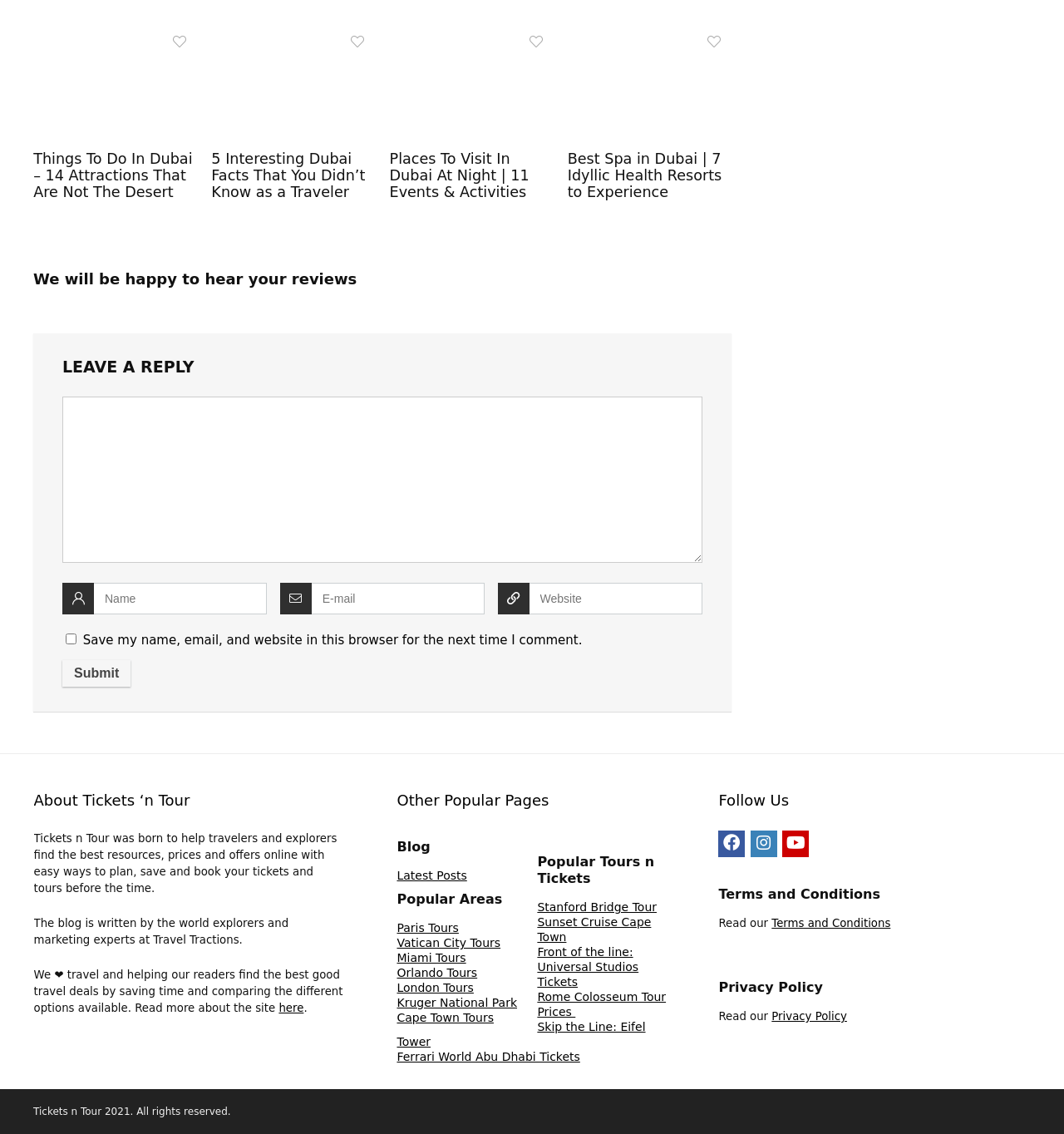Please pinpoint the bounding box coordinates for the region I should click to adhere to this instruction: "Read more about the site".

[0.262, 0.884, 0.285, 0.895]